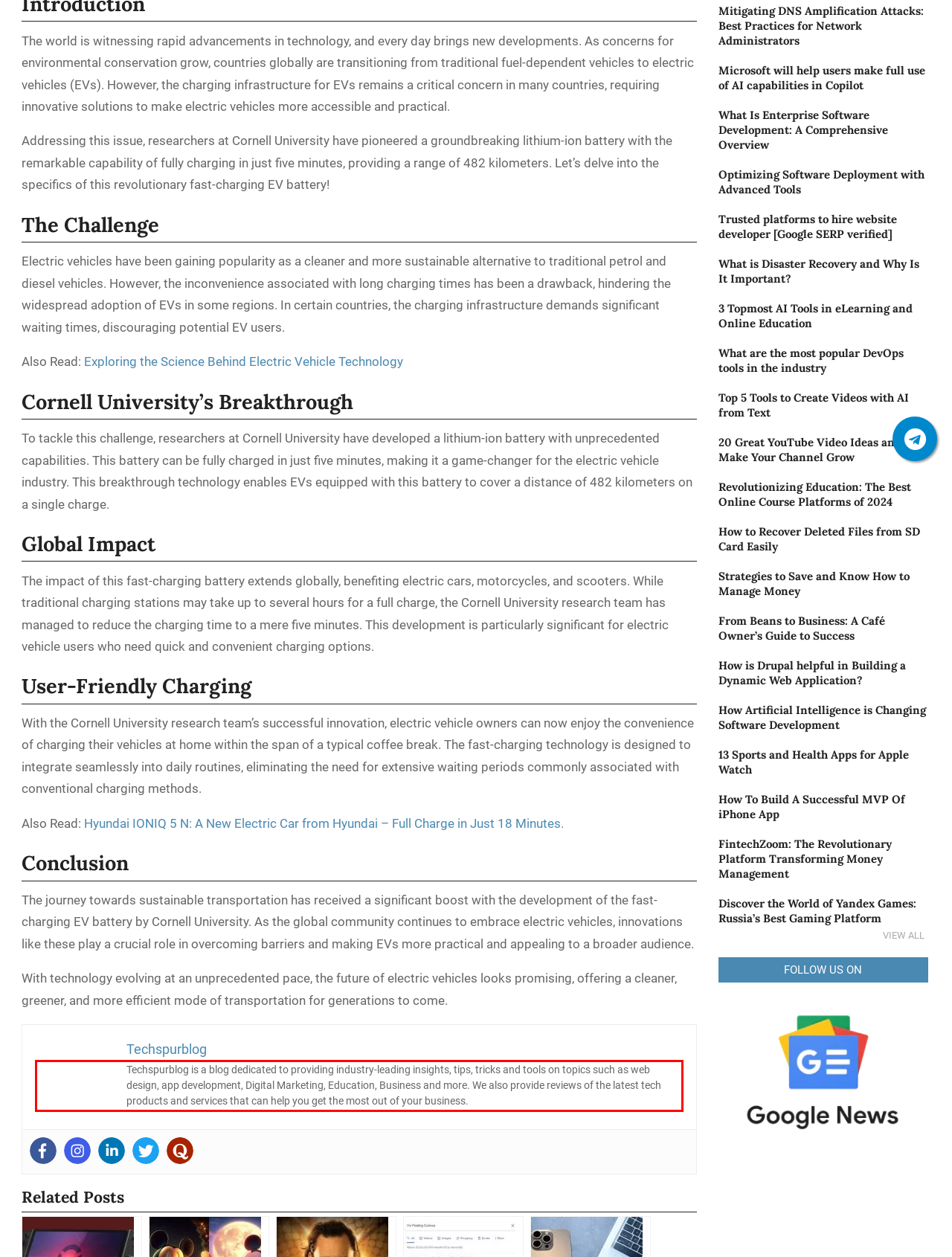You are provided with a screenshot of a webpage that includes a red bounding box. Extract and generate the text content found within the red bounding box.

Techspurblog is a blog dedicated to providing industry-leading insights, tips, tricks and tools on topics such as web design, app development, Digital Marketing, Education, Business and more. We also provide reviews of the latest tech products and services that can help you get the most out of your business.